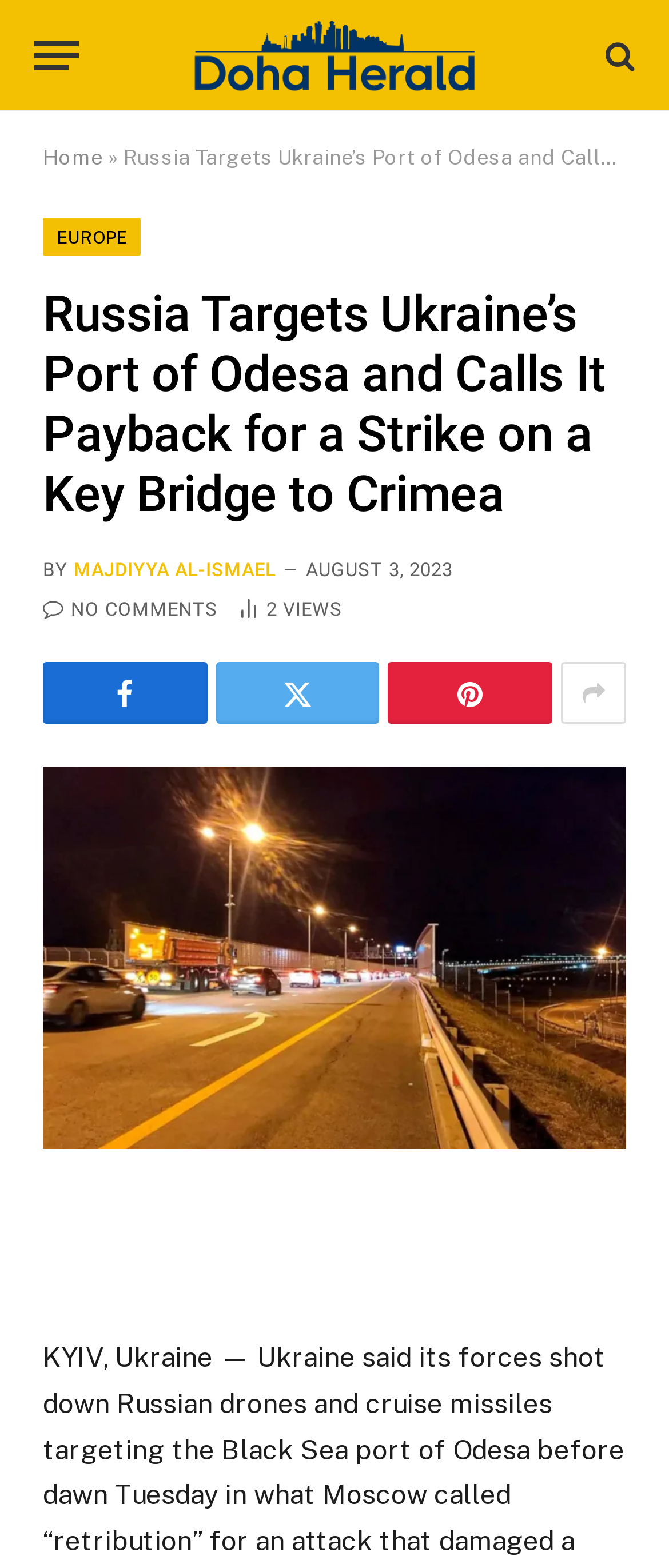Determine the bounding box coordinates of the clickable element to achieve the following action: 'Read the article about Russia targeting Ukraine's port of Odesa'. Provide the coordinates as four float values between 0 and 1, formatted as [left, top, right, bottom].

[0.064, 0.489, 0.936, 0.732]